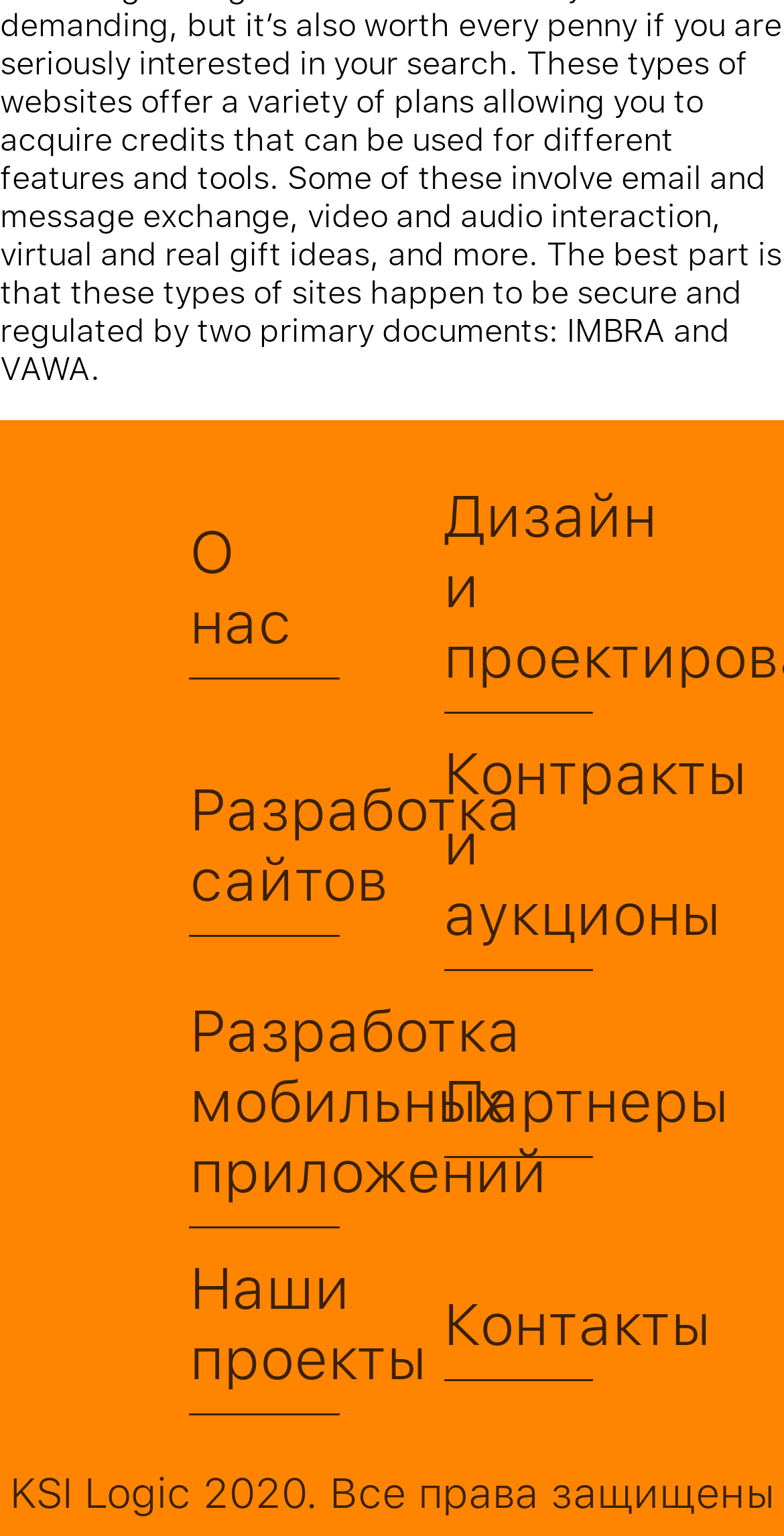Determine the bounding box coordinates for the area you should click to complete the following instruction: "go to about us page".

[0.242, 0.336, 0.432, 0.442]